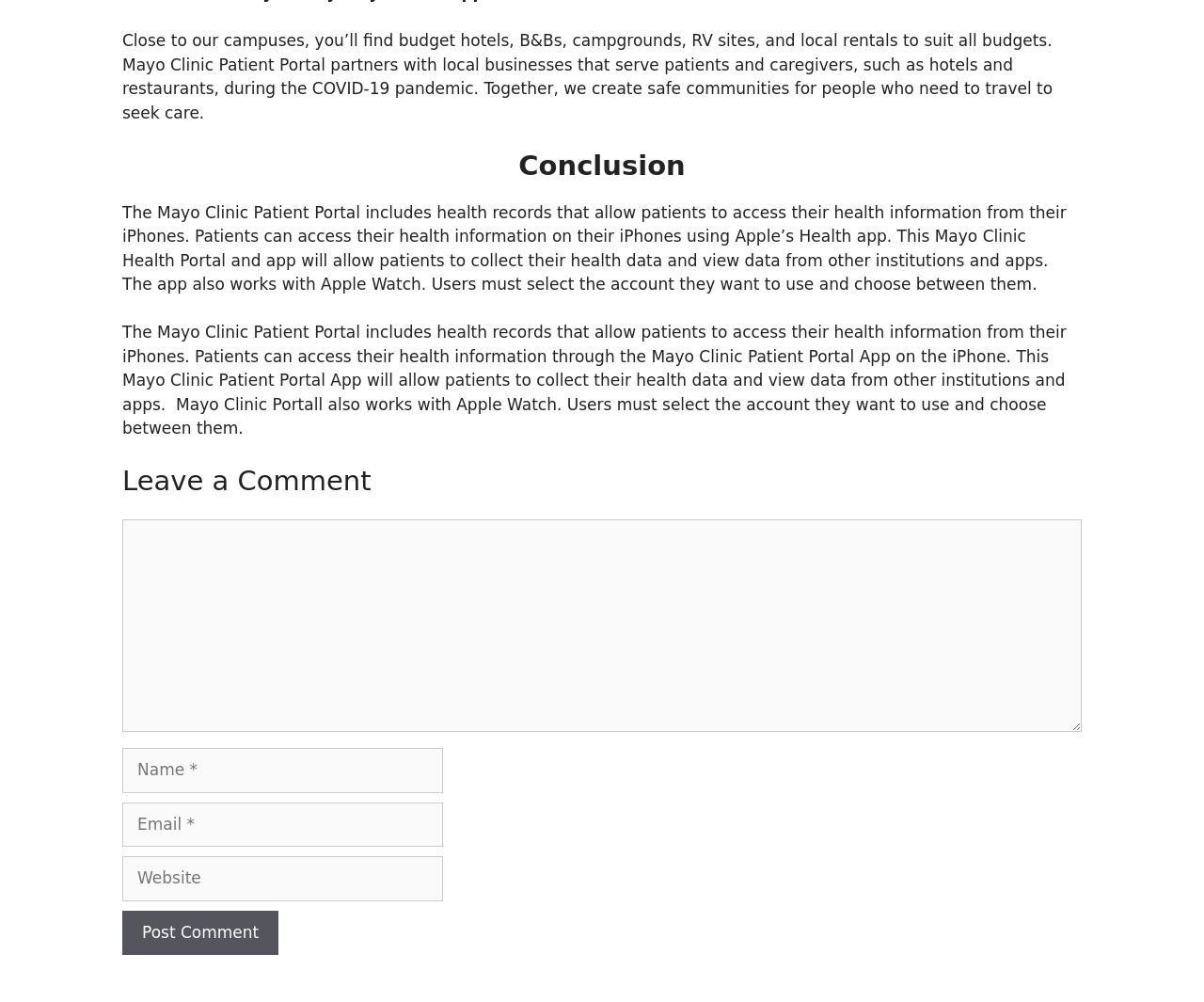Determine the bounding box coordinates for the UI element with the following description: "parent_node: Comment name="comment"". The coordinates should be four float numbers between 0 and 1, represented as [left, top, right, bottom].

[0.102, 0.518, 0.898, 0.731]